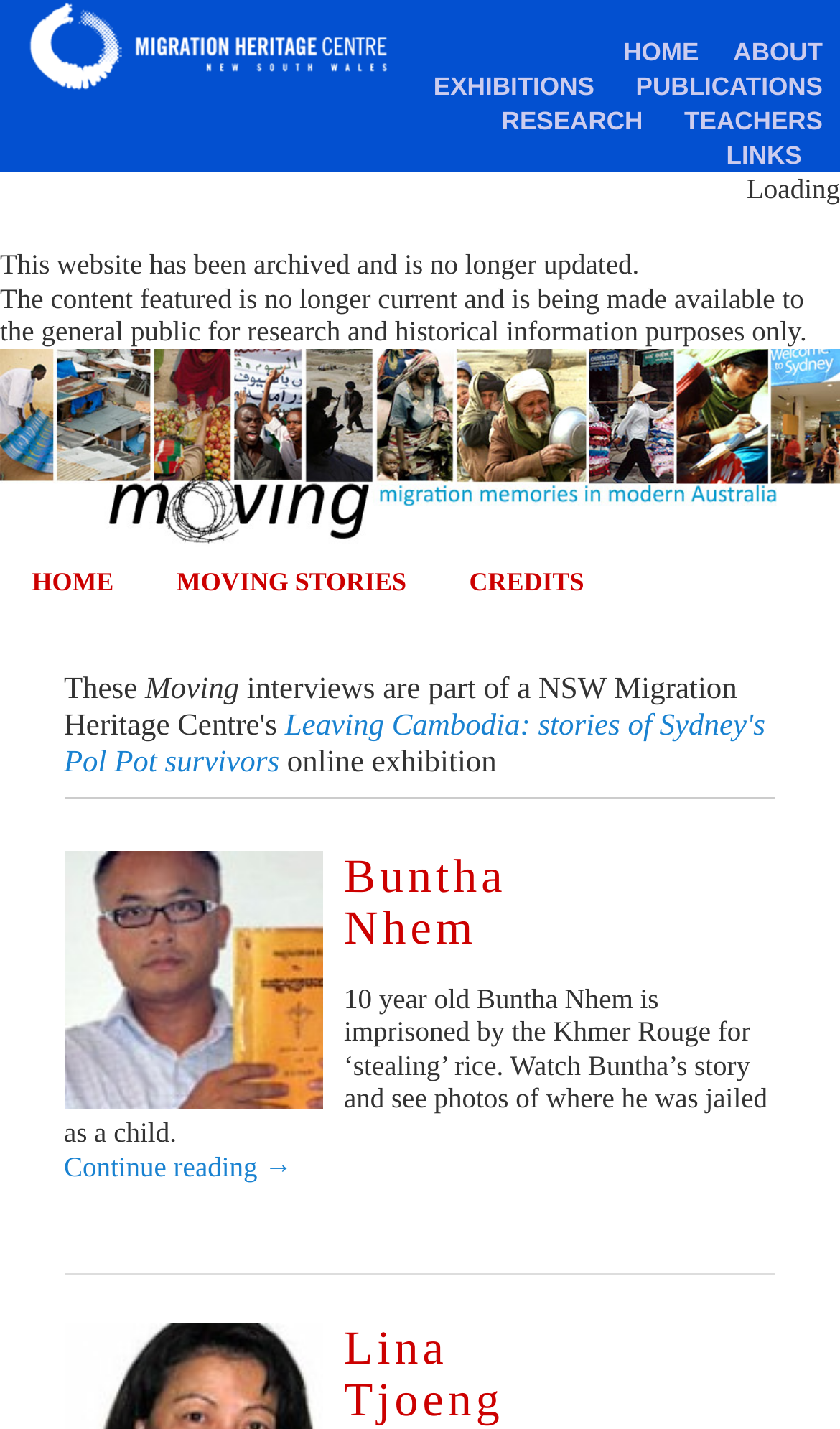Determine and generate the text content of the webpage's headline.

This website has been archived and is no longer updated.